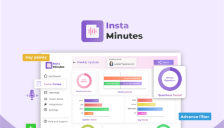Provide a thorough and detailed caption for the image.

The image showcases the branding and interface of "Insta Minutes," a tool designed to streamline note-taking and summarization. The top section features the Insta Minutes logo, set against a soft purple background, emphasizing a modern and user-friendly aesthetic. Below the logo, a glimpse of the application's dashboard is visible, highlighting key features such as "Dashboard," "Source Details," and "Team Collaboration." Brightly colored graphs and charts illustrate data visualization elements that suggest user engagement and insights. The interface is designed to help users easily navigate through important information and make effective use of the platform's capabilities, with labels like "Key Points" and "Advanced Filter" annotated alongside the visuals to indicate functionality. Overall, this image encapsulates the essence of Insta Minutes as a comprehensive solution for managing minutes efficiently.